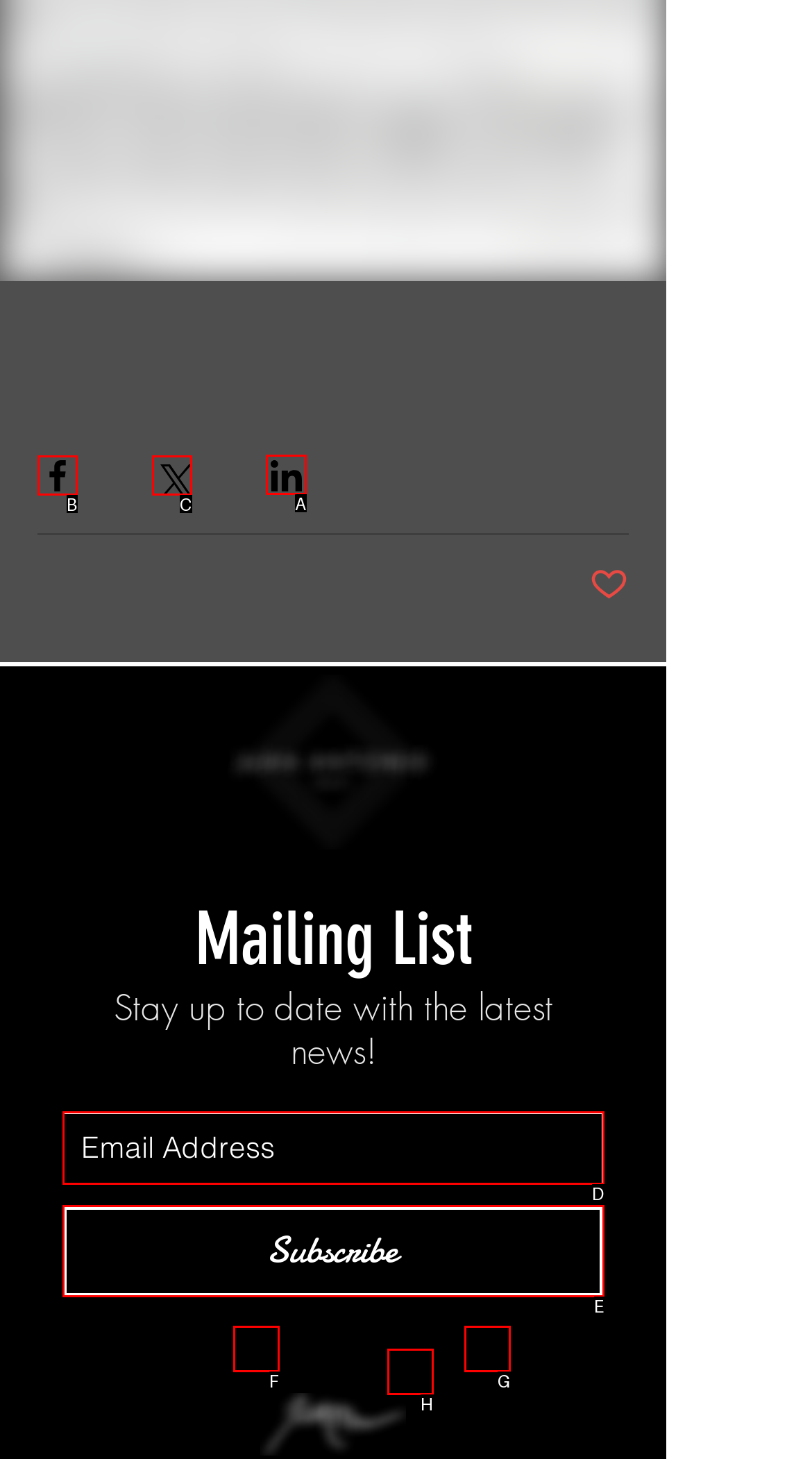Identify the correct UI element to click for the following task: Share via LinkedIn Choose the option's letter based on the given choices.

A